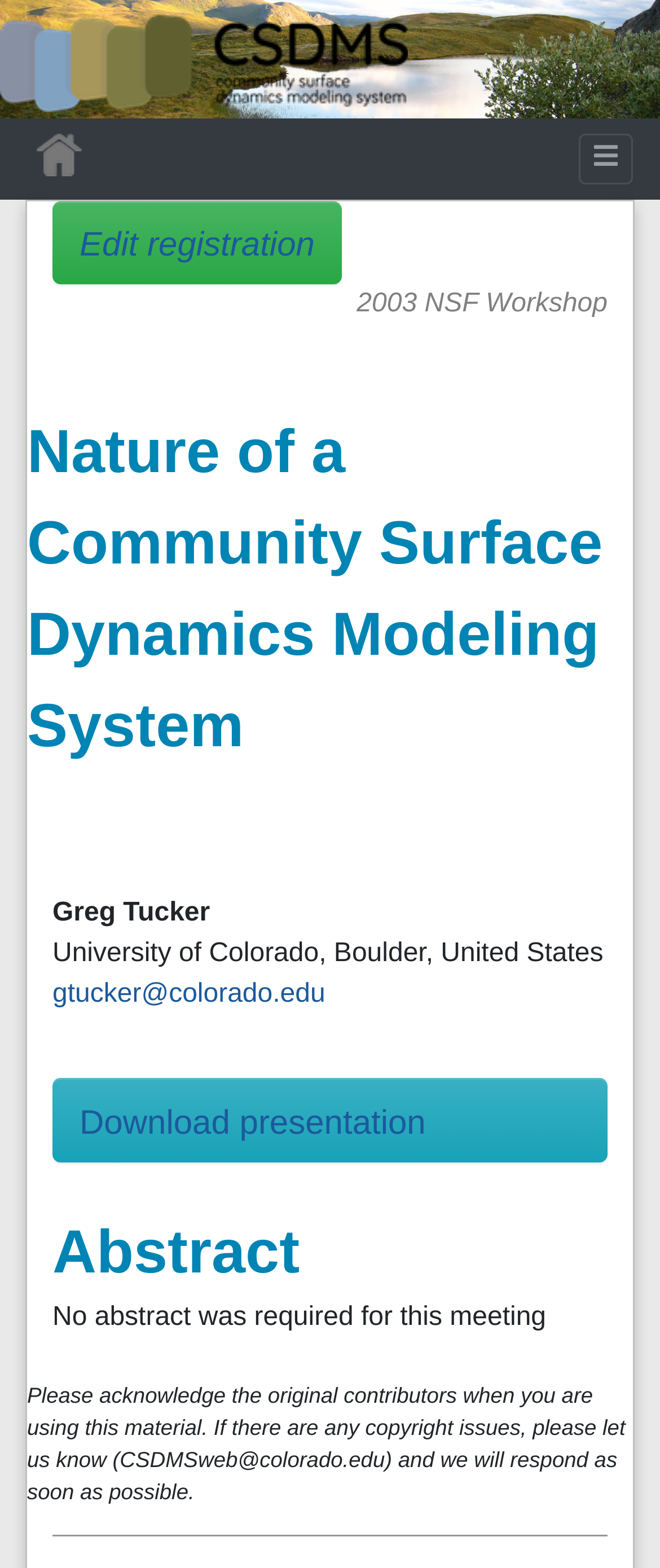Please provide a comprehensive answer to the question based on the screenshot: What is the topic of the presentation?

I found a StaticText element containing the text 'Nature of a Community Surface Dynamics Modeling System', which suggests that the topic of the presentation is related to Community Surface Dynamics Modeling System.